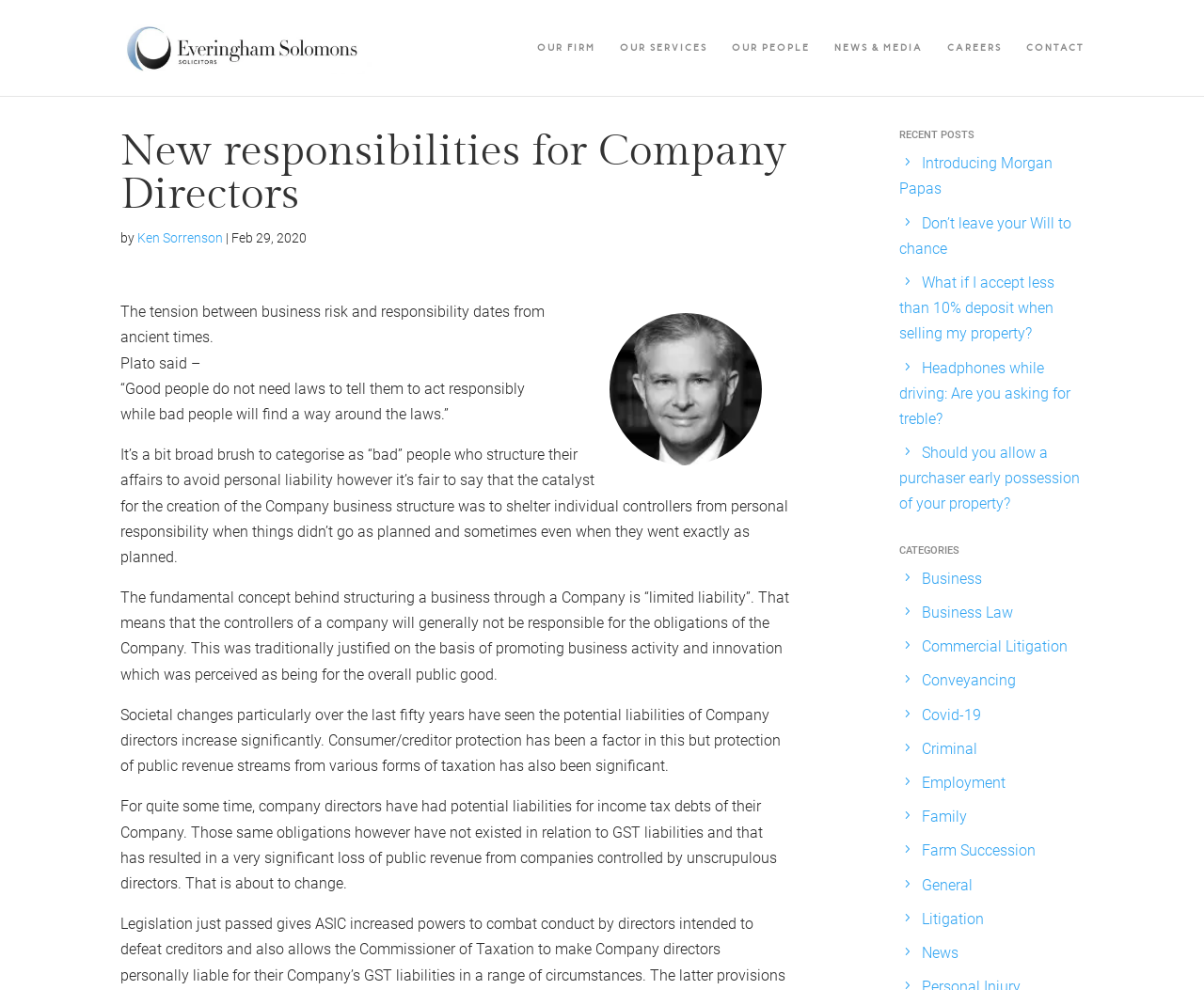Locate the bounding box of the user interface element based on this description: "alt="Everingham Solomons Solicitors - Tamworth"".

[0.103, 0.038, 0.355, 0.056]